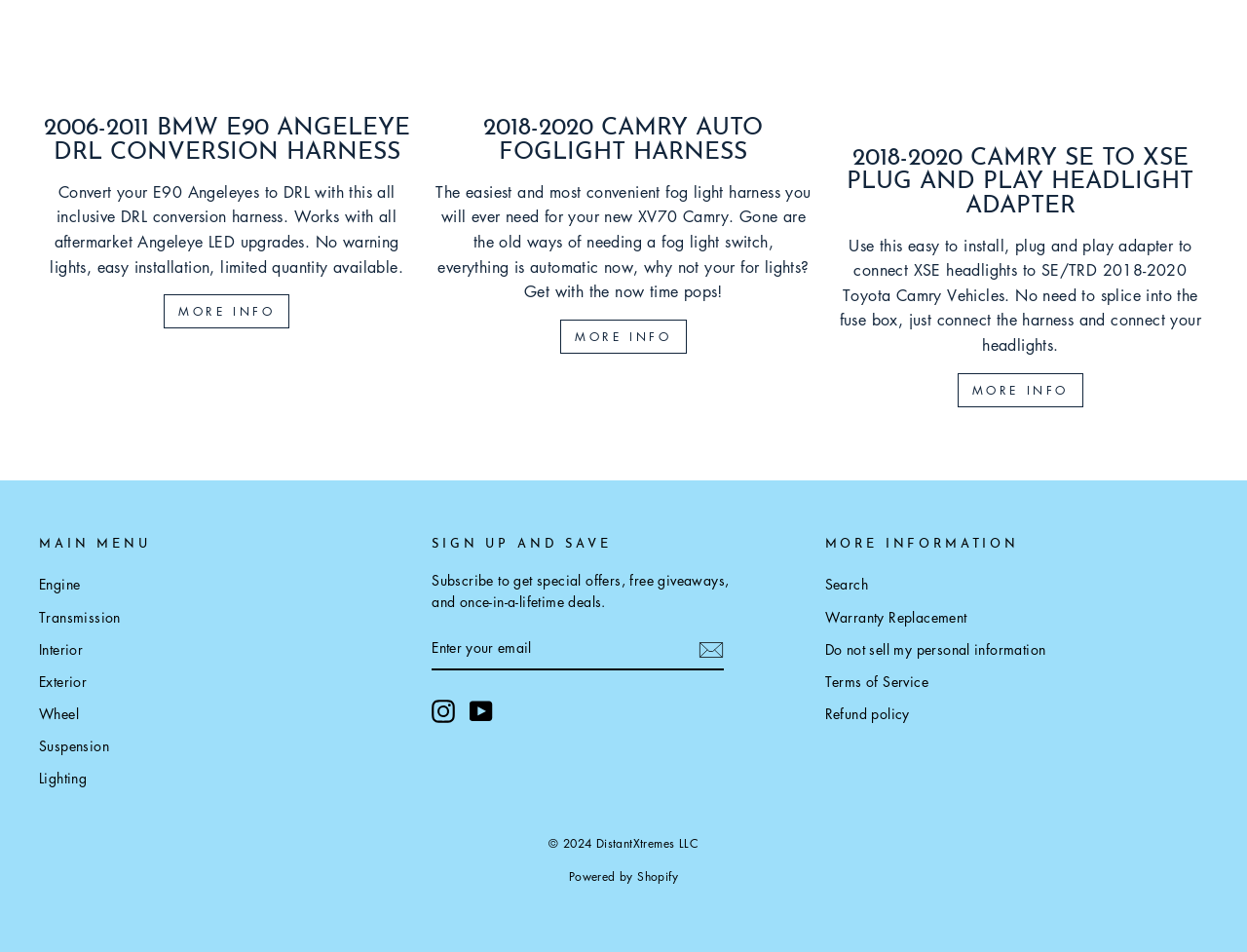Identify the bounding box coordinates necessary to click and complete the given instruction: "Subscribe to get special offers".

[0.56, 0.668, 0.581, 0.695]